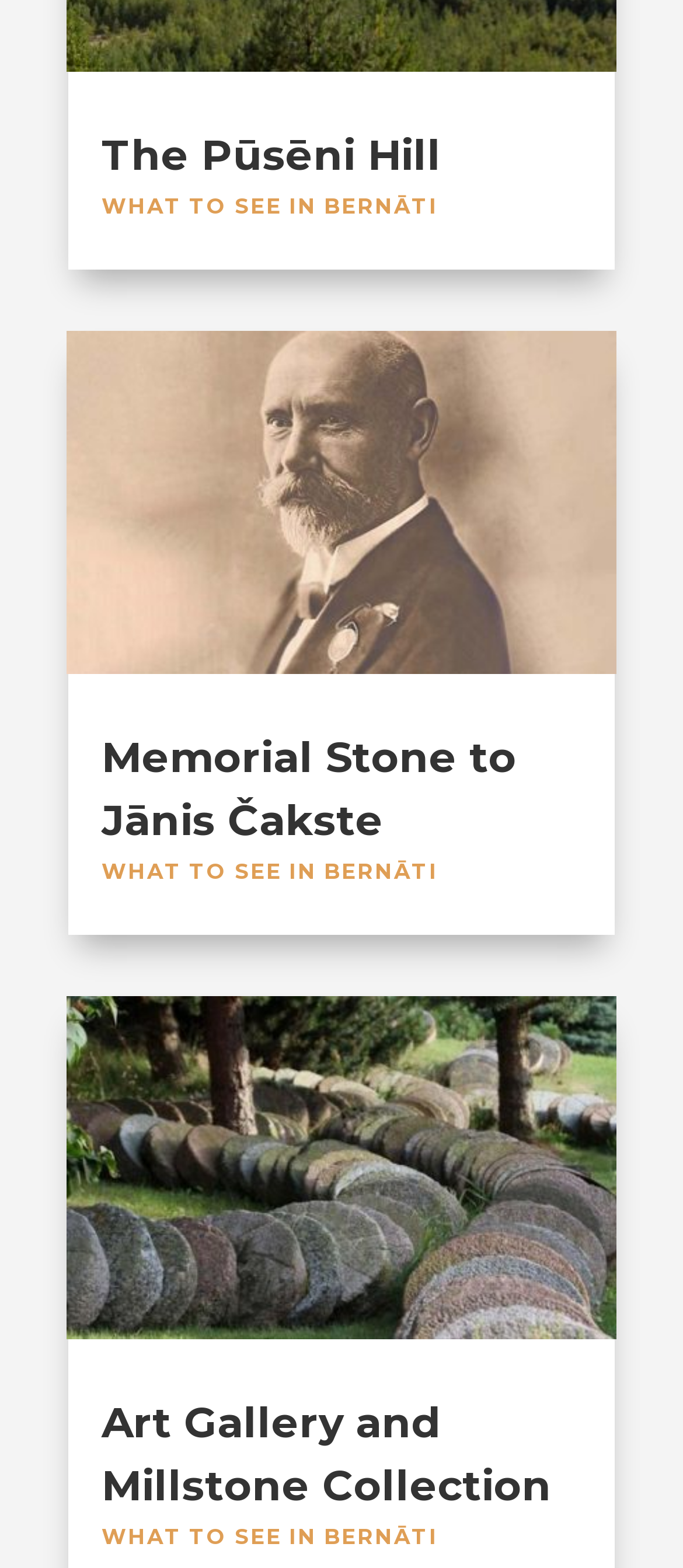Given the description of the UI element: "Public Letter", predict the bounding box coordinates in the form of [left, top, right, bottom], with each value being a float between 0 and 1.

None